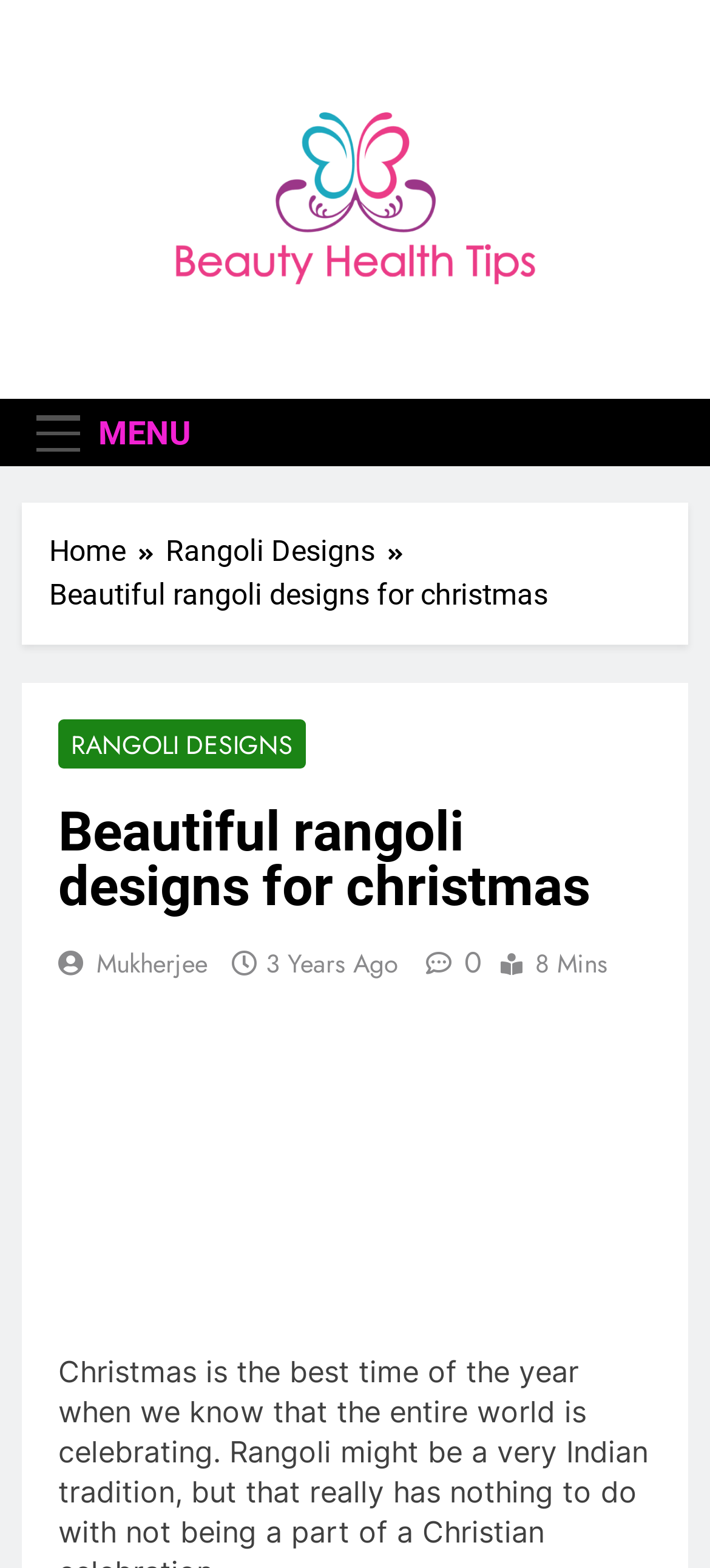Determine the bounding box coordinates of the target area to click to execute the following instruction: "View 'Rangoli Designs'."

[0.233, 0.338, 0.585, 0.366]